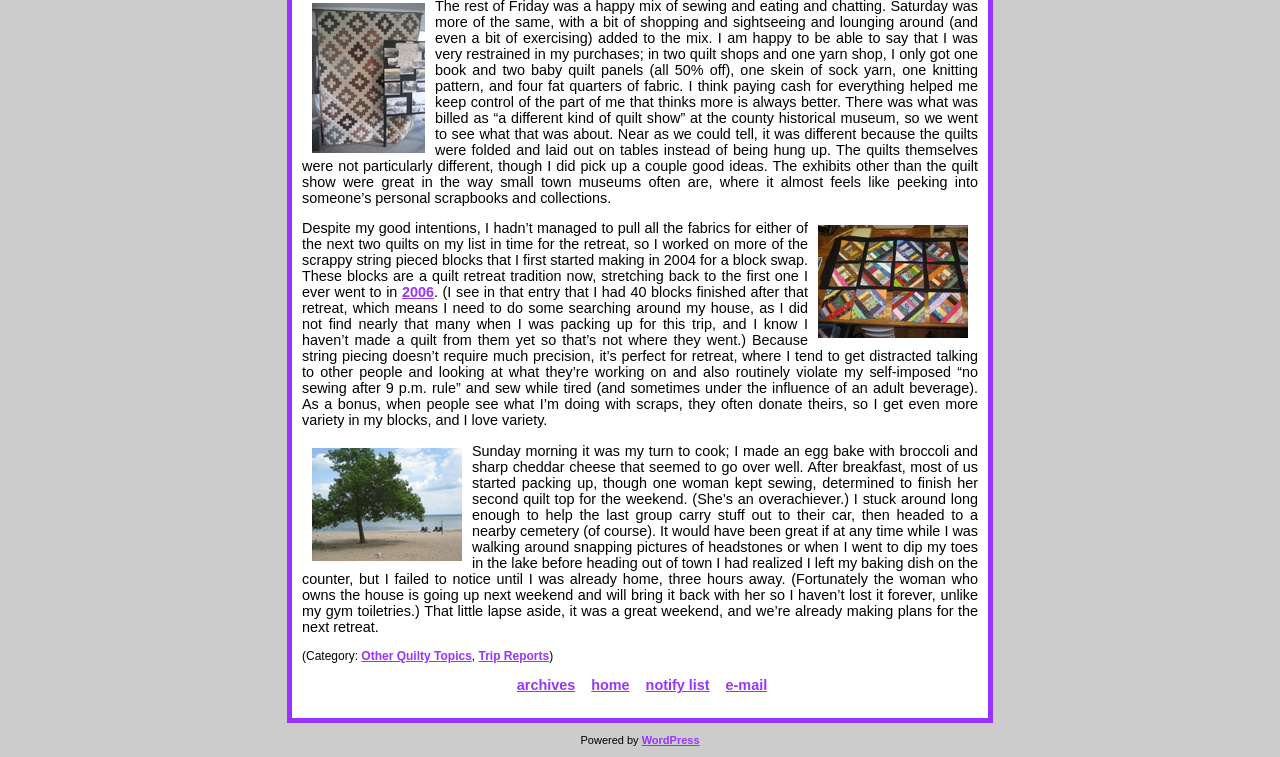Provide the bounding box coordinates of the HTML element this sentence describes: "2006". The bounding box coordinates consist of four float numbers between 0 and 1, i.e., [left, top, right, bottom].

[0.314, 0.375, 0.339, 0.397]